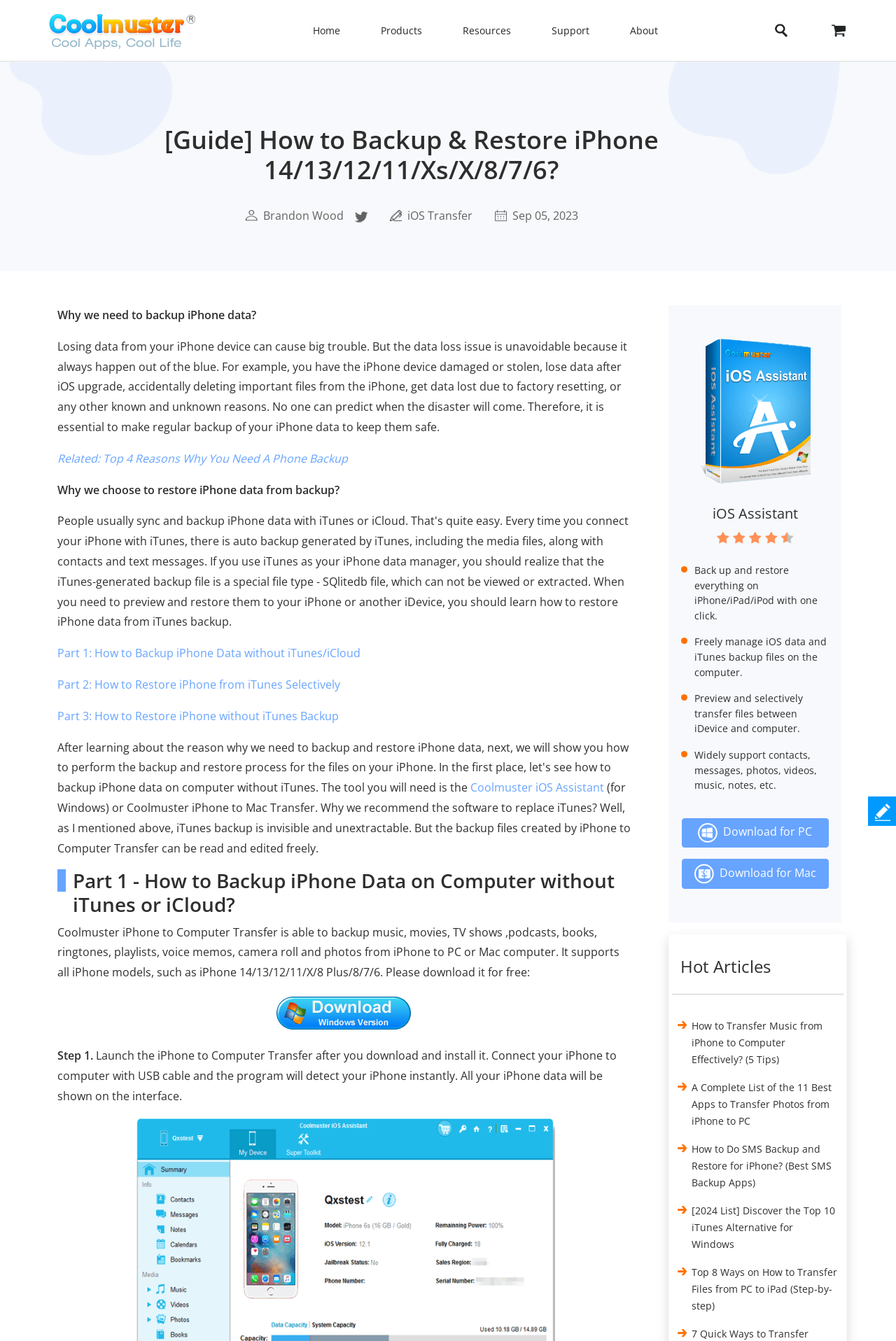Find the bounding box coordinates of the element I should click to carry out the following instruction: "Click on 'Home'".

[0.329, 0.012, 0.399, 0.034]